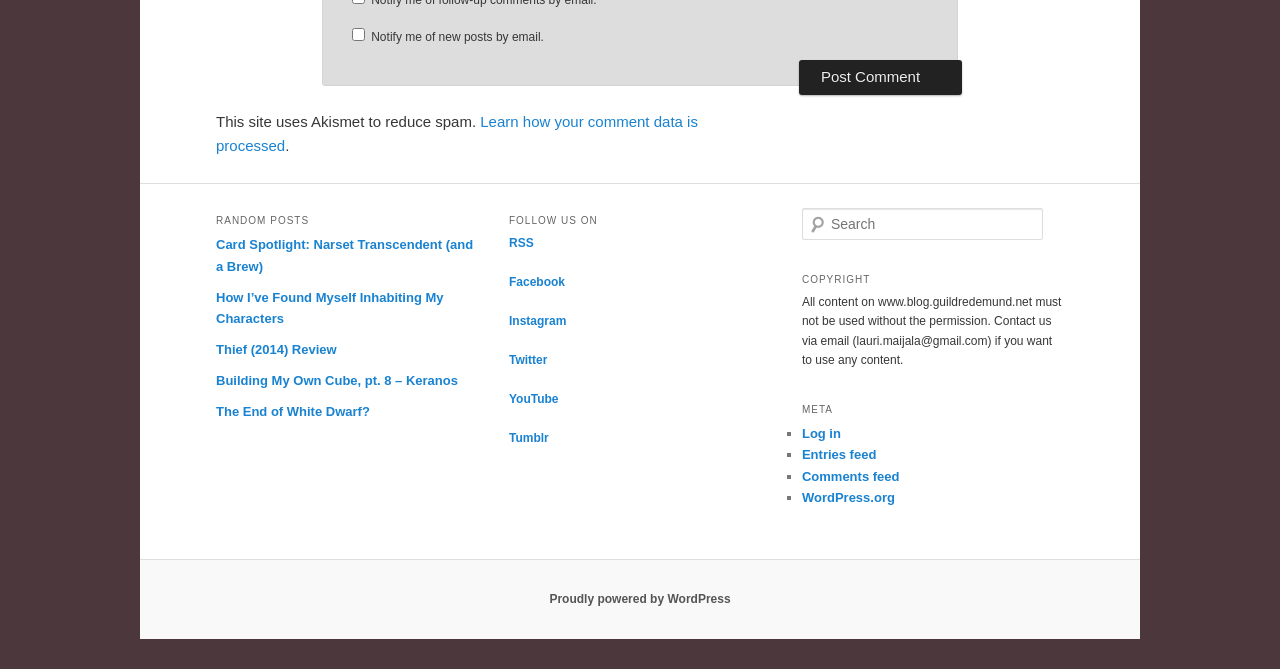Please locate the UI element described by "The End of White Dwarf?" and provide its bounding box coordinates.

[0.169, 0.604, 0.289, 0.627]